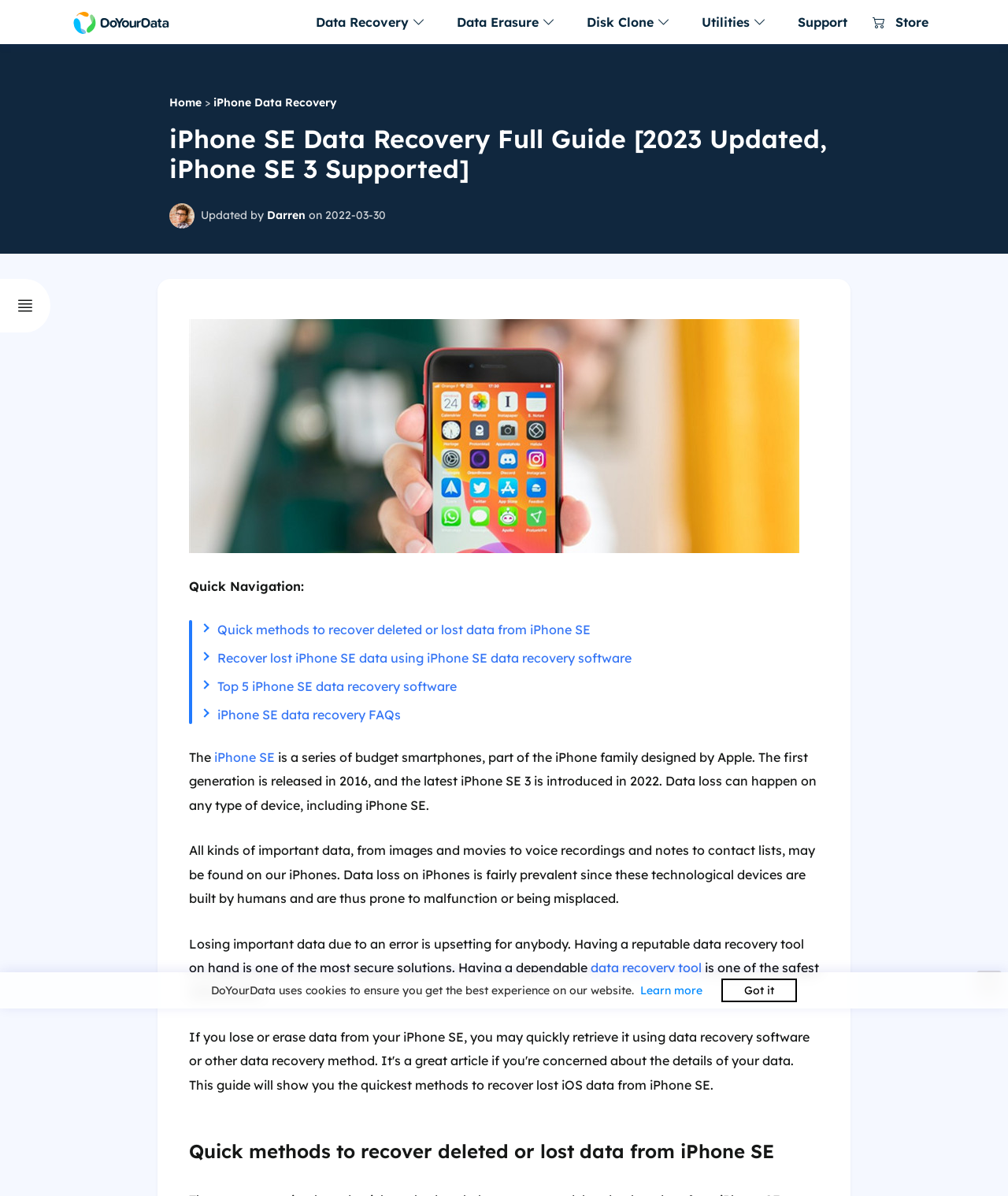Identify the bounding box of the HTML element described here: "iPhone SE". Provide the coordinates as four float numbers between 0 and 1: [left, top, right, bottom].

[0.212, 0.626, 0.273, 0.64]